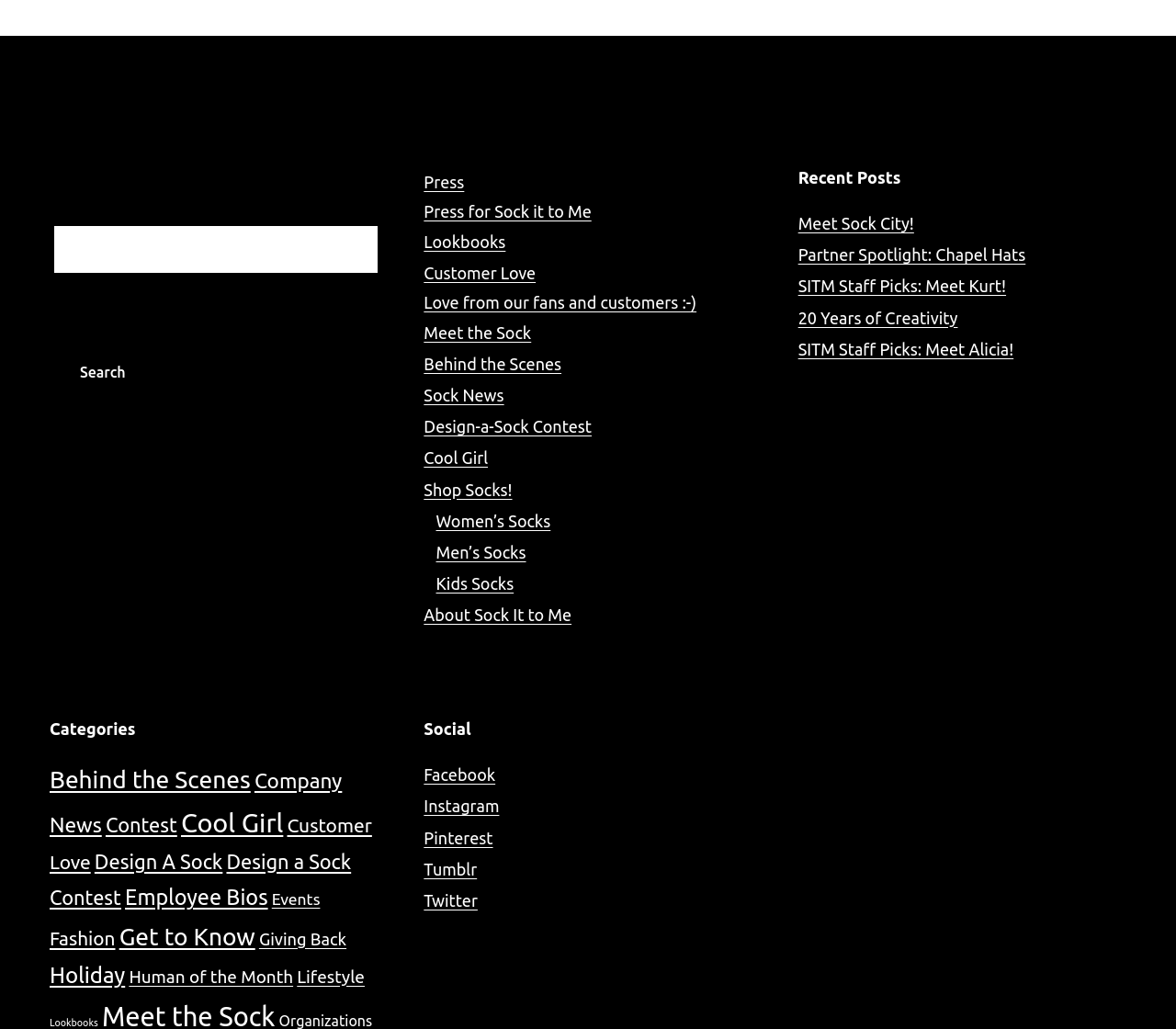Please find the bounding box for the following UI element description. Provide the coordinates in (top-left x, top-left y, bottom-right x, bottom-right y) format, with values between 0 and 1: Lookbooks

[0.36, 0.226, 0.43, 0.243]